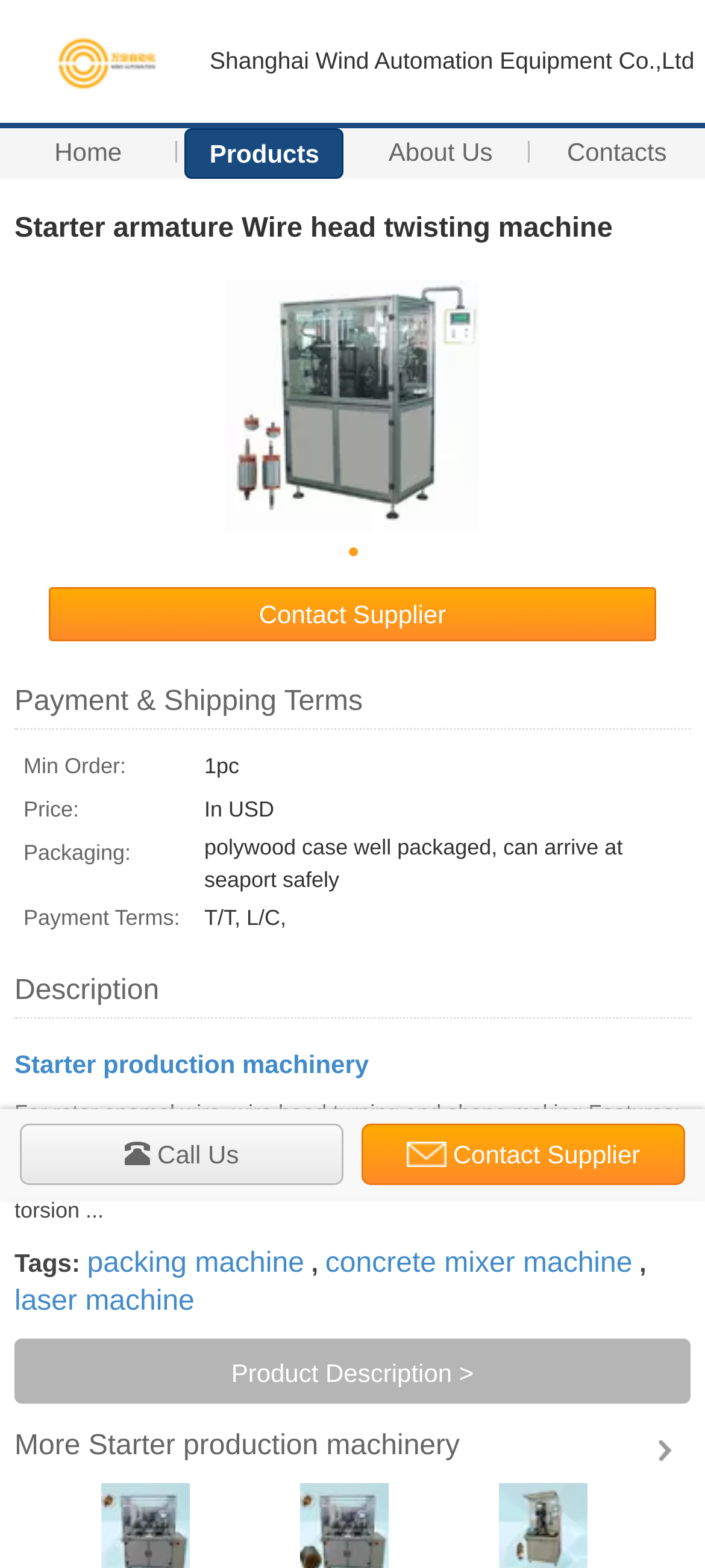Using the element description provided, determine the bounding box coordinates in the format (top-left x, top-left y, bottom-right x, bottom-right y). Ensure that all values are floating point numbers between 0 and 1. Element description: Call Us

[0.028, 0.717, 0.488, 0.756]